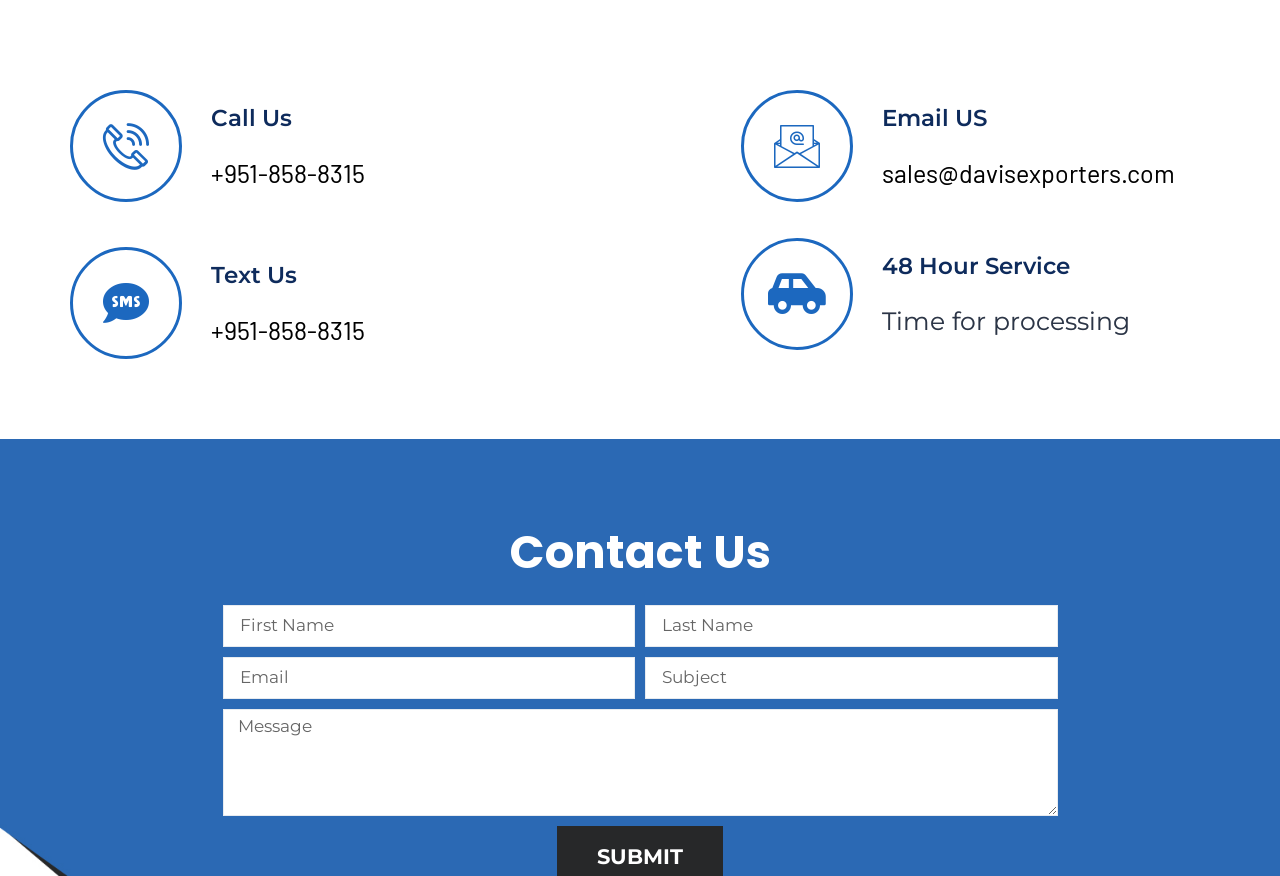Please identify the bounding box coordinates of the clickable area that will allow you to execute the instruction: "Enter First Name".

[0.174, 0.691, 0.496, 0.738]